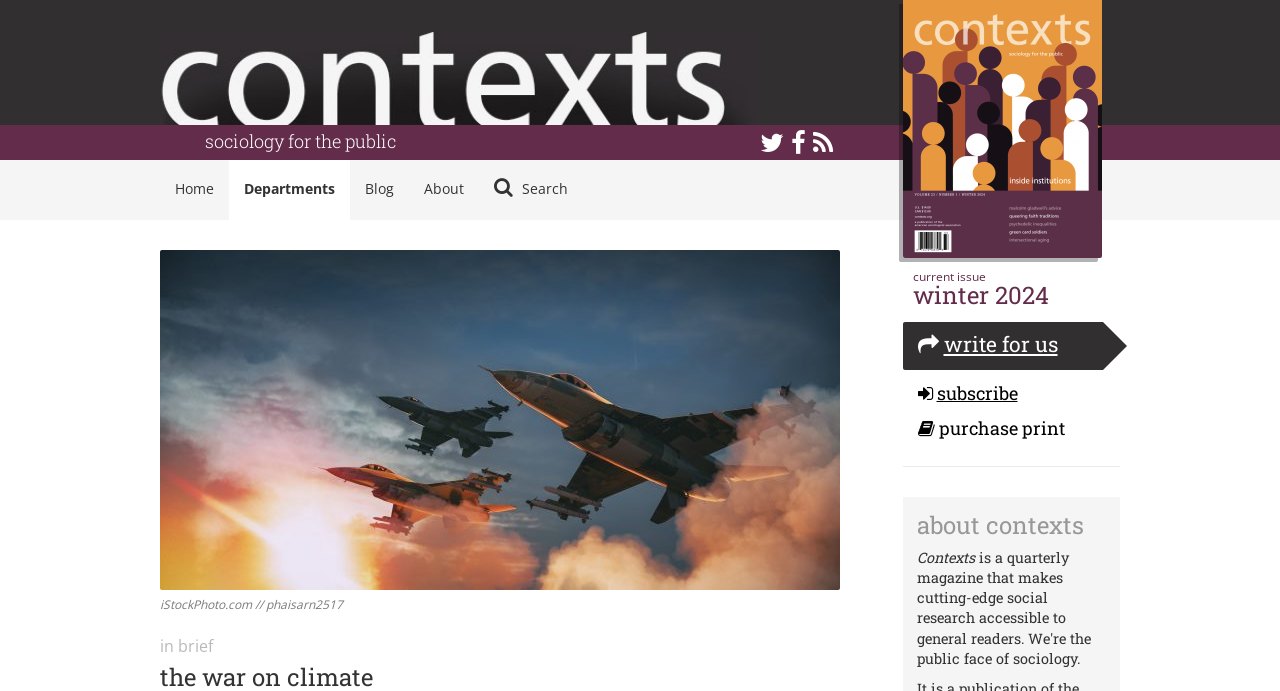Identify the bounding box coordinates of the area that should be clicked in order to complete the given instruction: "read current issue". The bounding box coordinates should be four float numbers between 0 and 1, i.e., [left, top, right, bottom].

[0.713, 0.41, 0.875, 0.445]